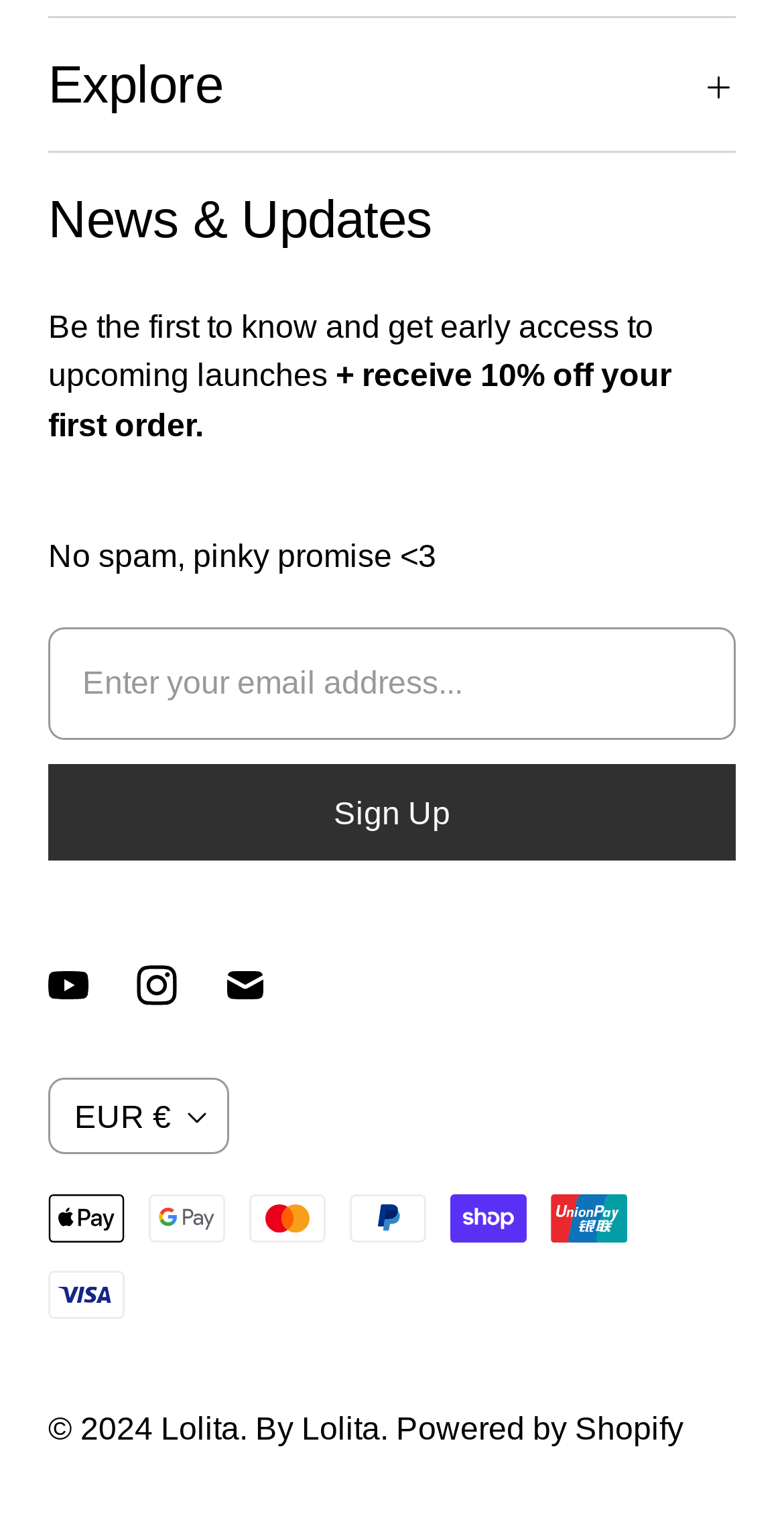How many social media links are there?
Please ensure your answer to the question is detailed and covers all necessary aspects.

There are 3 social media links on the webpage, including links to YouTube, Instagram, and Email, each with a corresponding image icon.